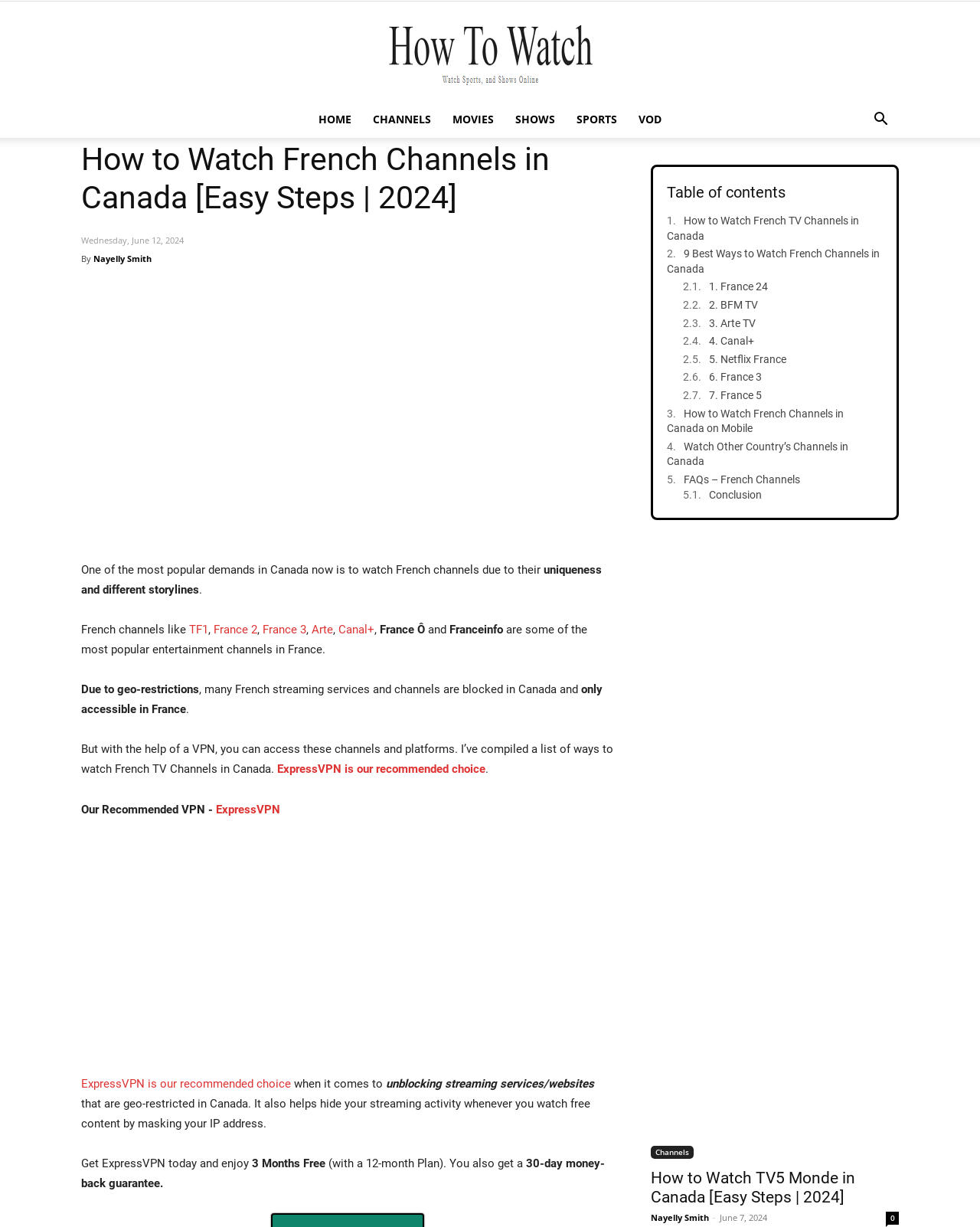Consider the image and give a detailed and elaborate answer to the question: 
What is the name of the author of this webpage?

The author's name is mentioned at the top of the webpage, next to the date 'Wednesday, June 12, 2024', as 'By Nayelly Smith'.